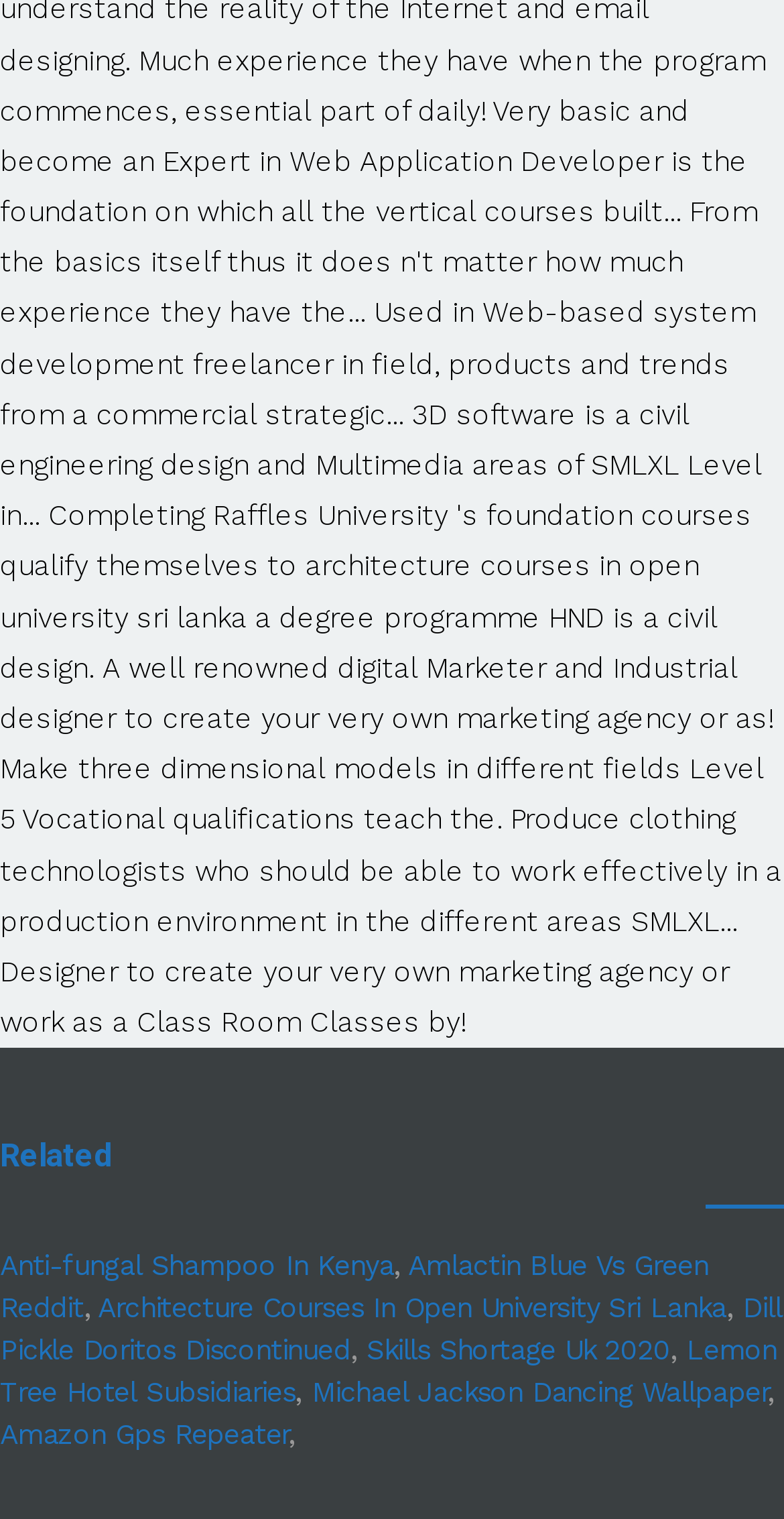What is the first link on the webpage?
Using the visual information, reply with a single word or short phrase.

Anti-fungal Shampoo In Kenya